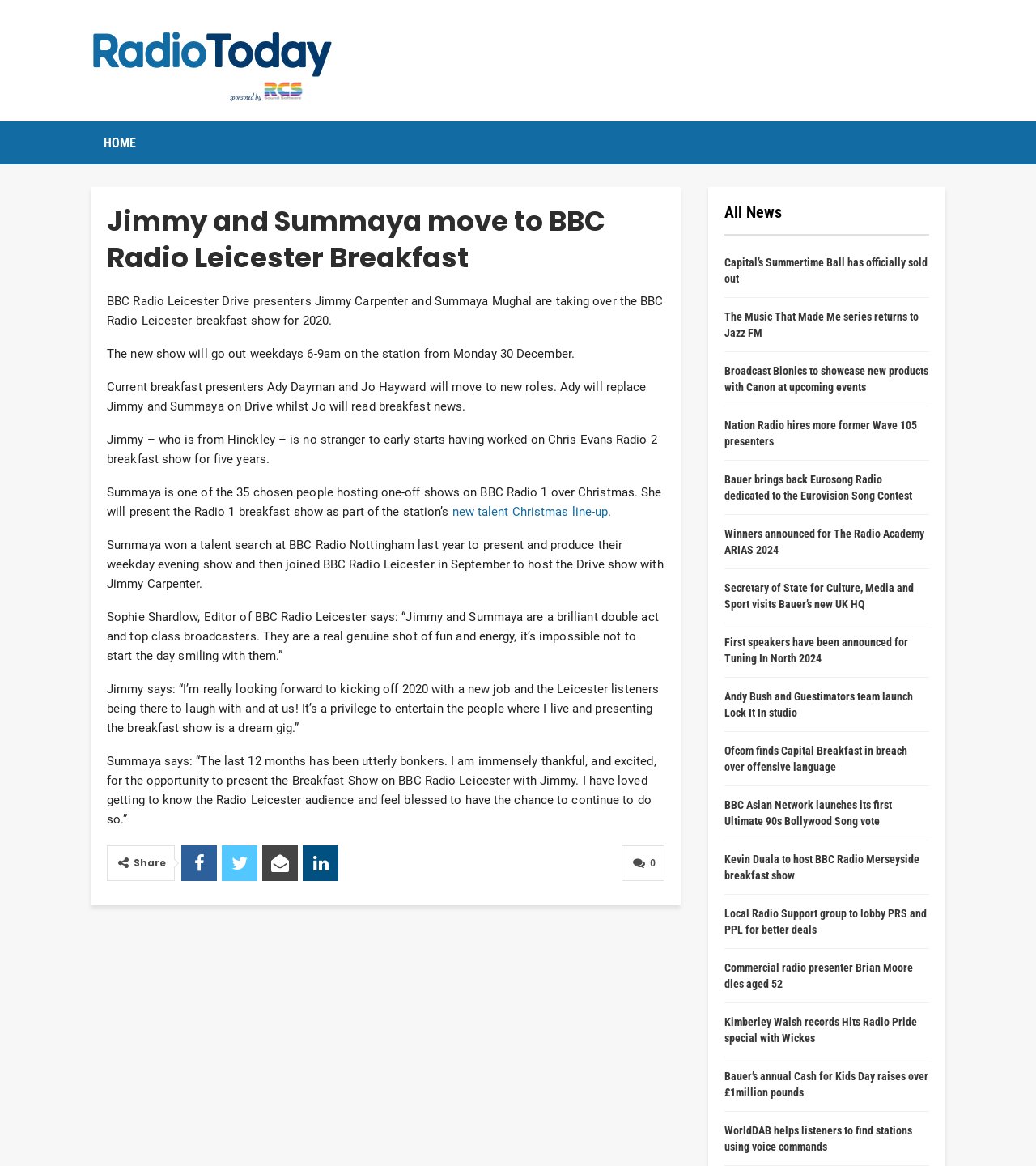Mark the bounding box of the element that matches the following description: "new talent Christmas line-up".

[0.436, 0.432, 0.587, 0.445]